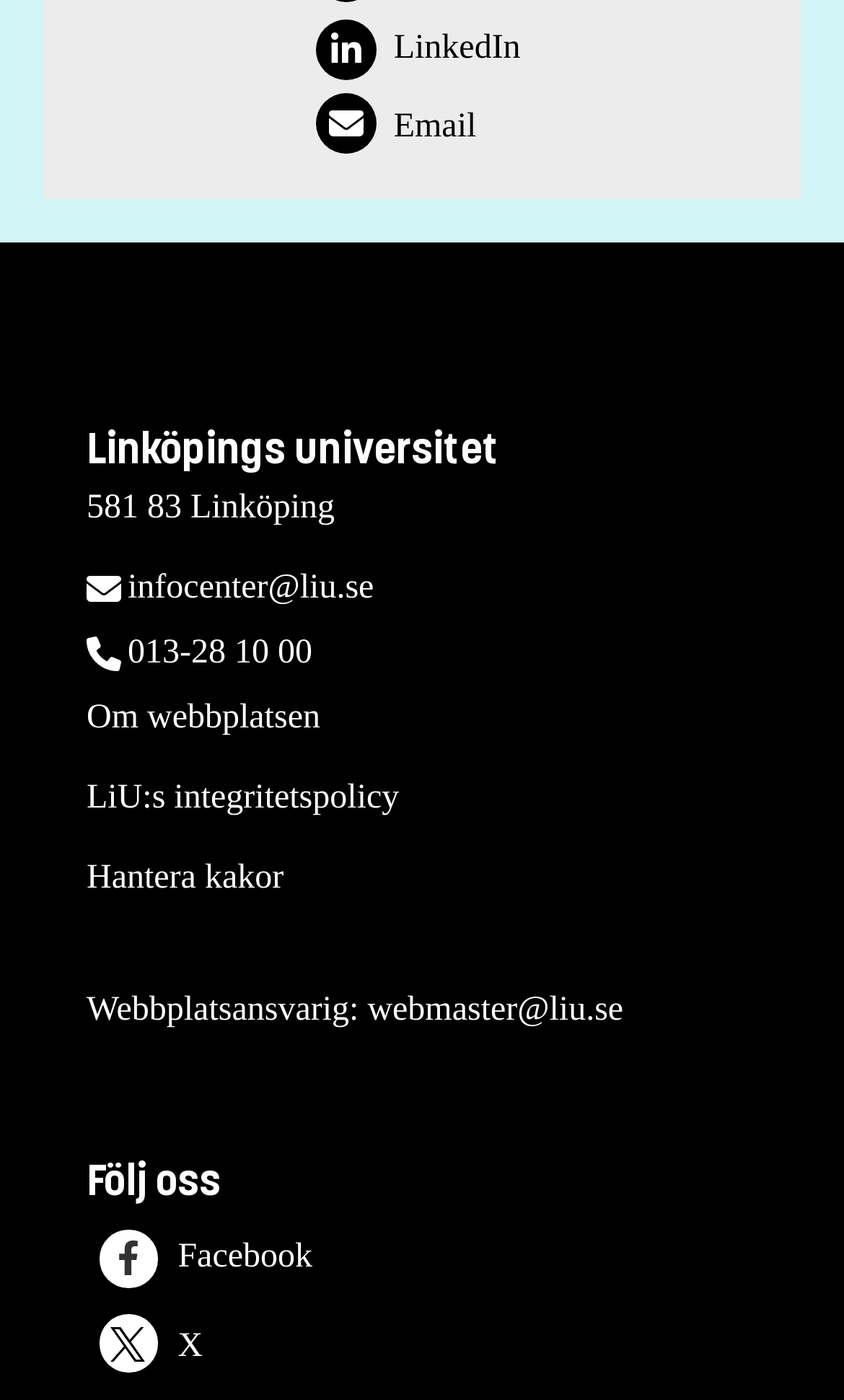Please find the bounding box for the UI element described by: "013-28 10 00".

[0.151, 0.453, 0.37, 0.479]